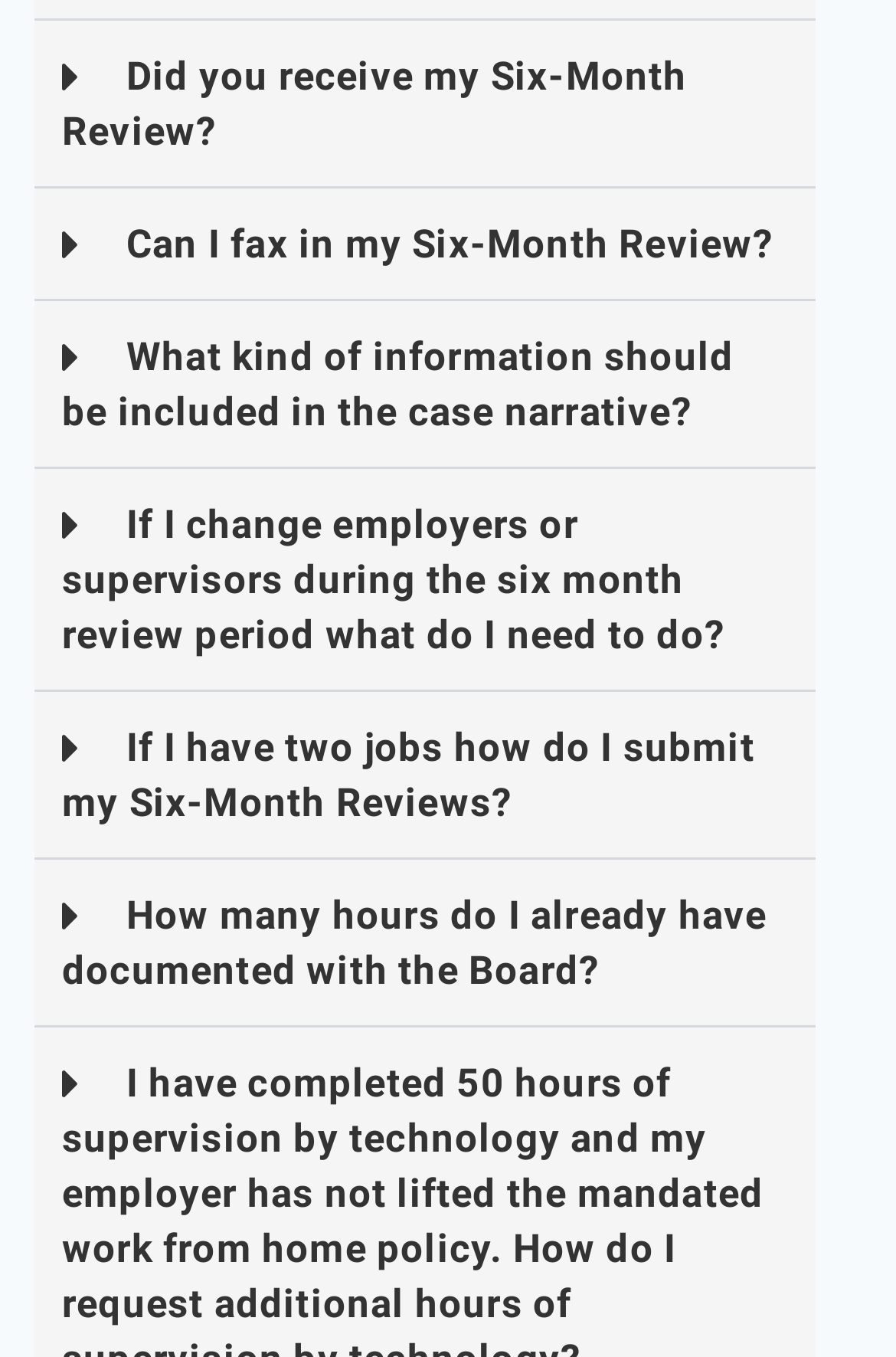Identify the bounding box coordinates of the clickable region to carry out the given instruction: "Open 'Can I fax in my Six-Month Review?'".

[0.038, 0.139, 0.91, 0.222]